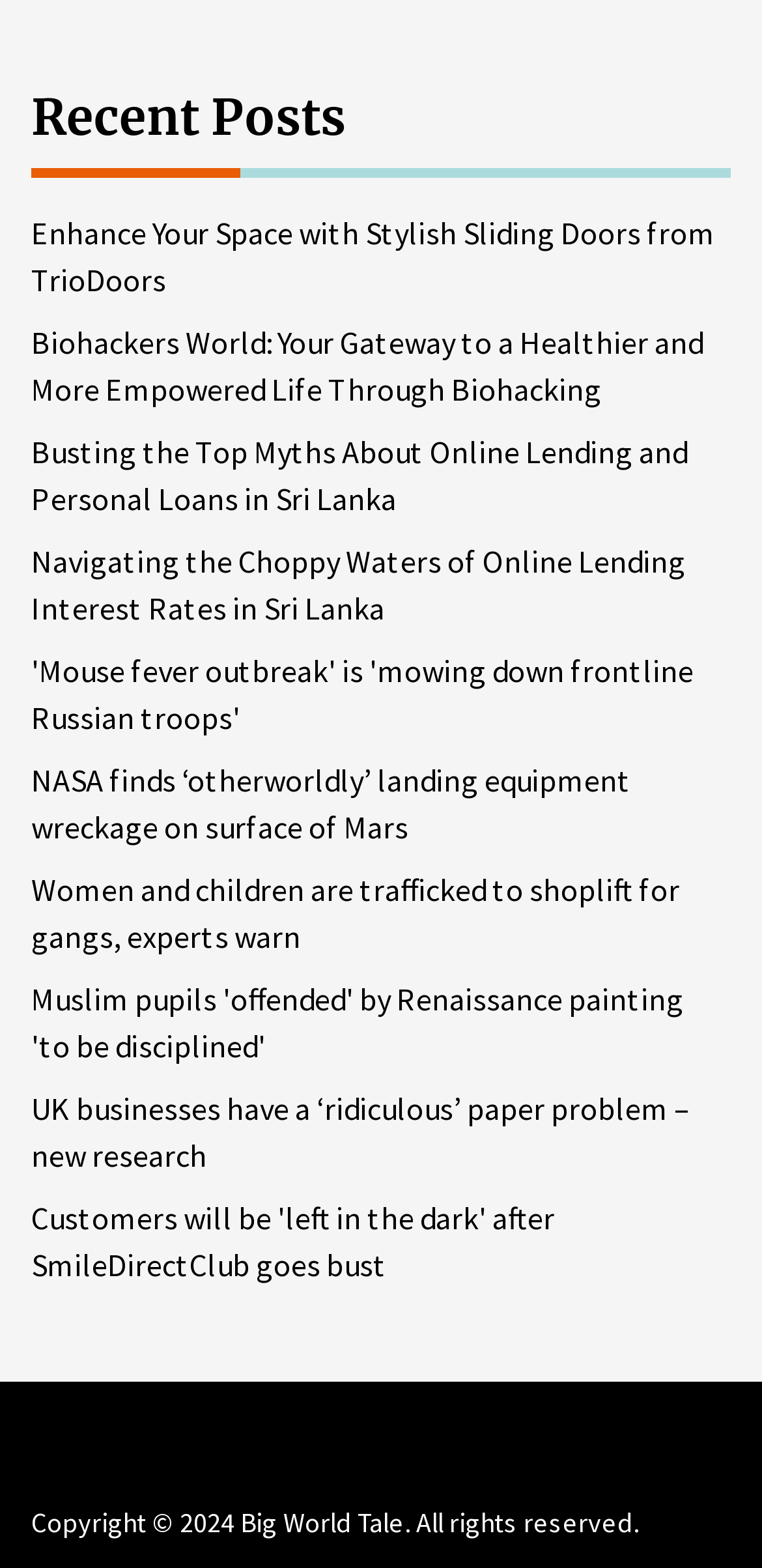Could you provide the bounding box coordinates for the portion of the screen to click to complete this instruction: "Check out NASA finds ‘otherworldly’ landing equipment wreckage on surface of Mars"?

[0.041, 0.483, 0.959, 0.543]